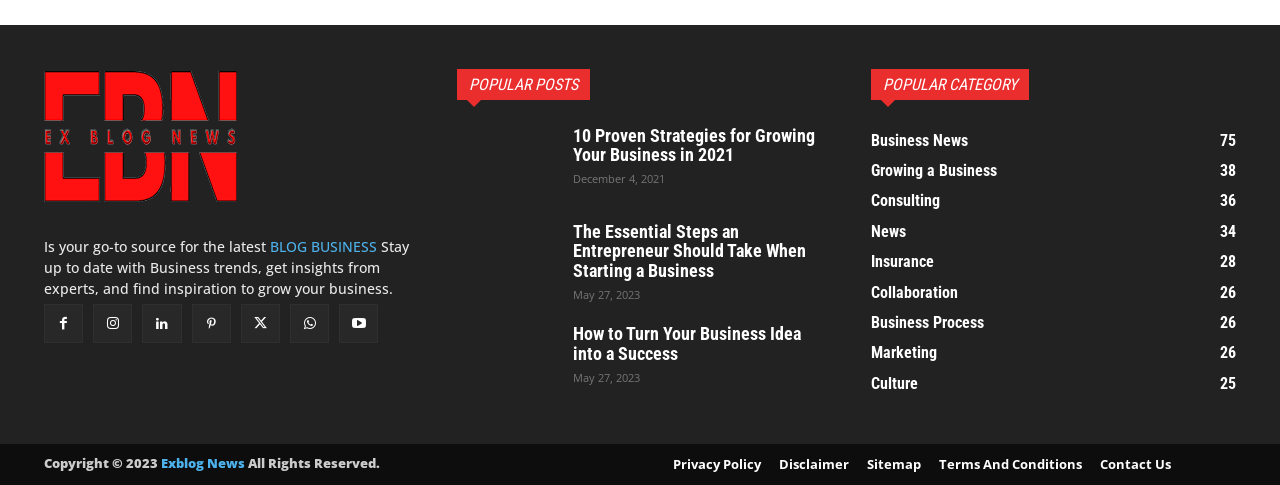Please identify the bounding box coordinates of the element that needs to be clicked to perform the following instruction: "Go to the coffee page".

None